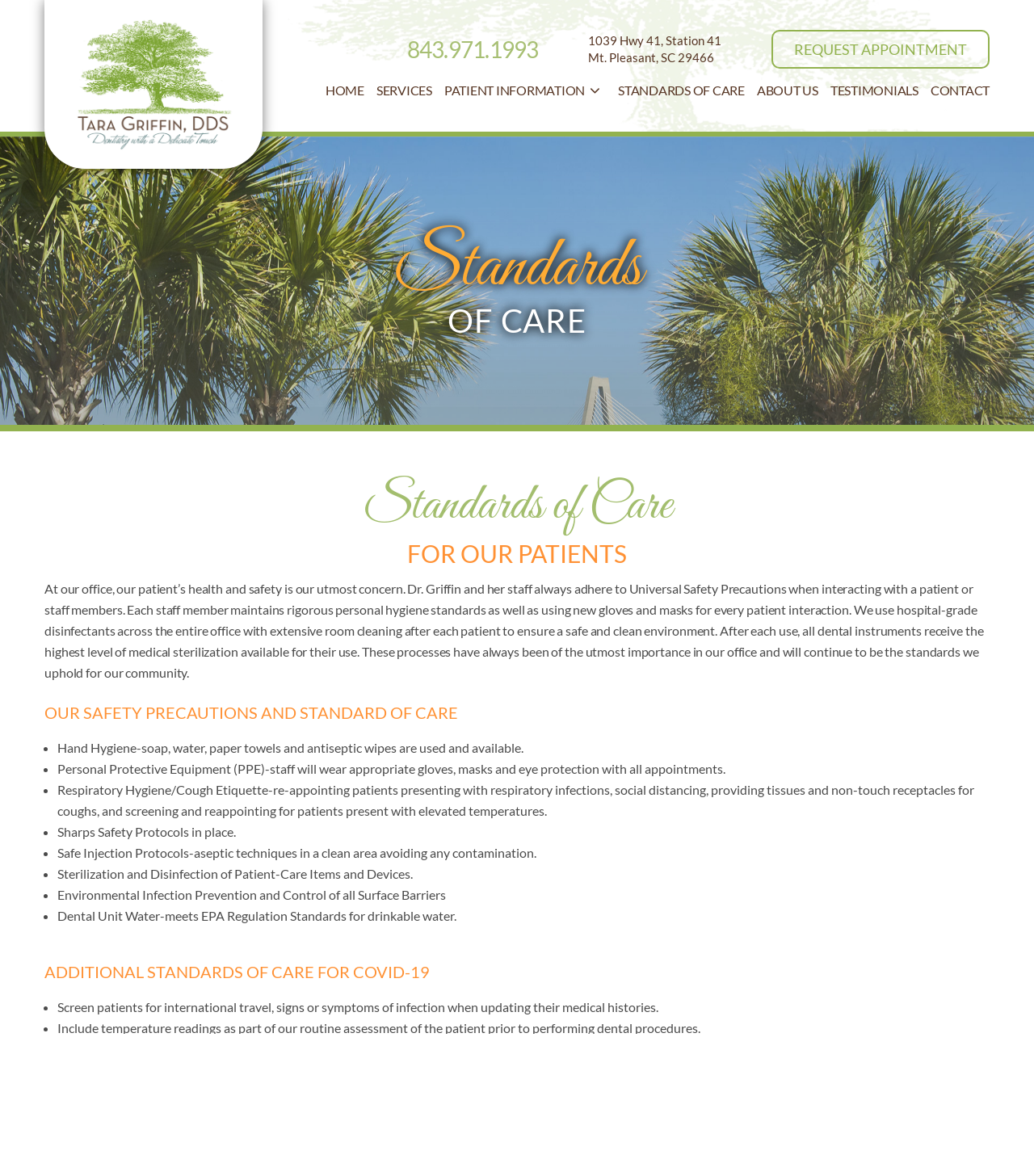Find the bounding box coordinates for the area that should be clicked to accomplish the instruction: "Call the phone number".

[0.393, 0.03, 0.521, 0.054]